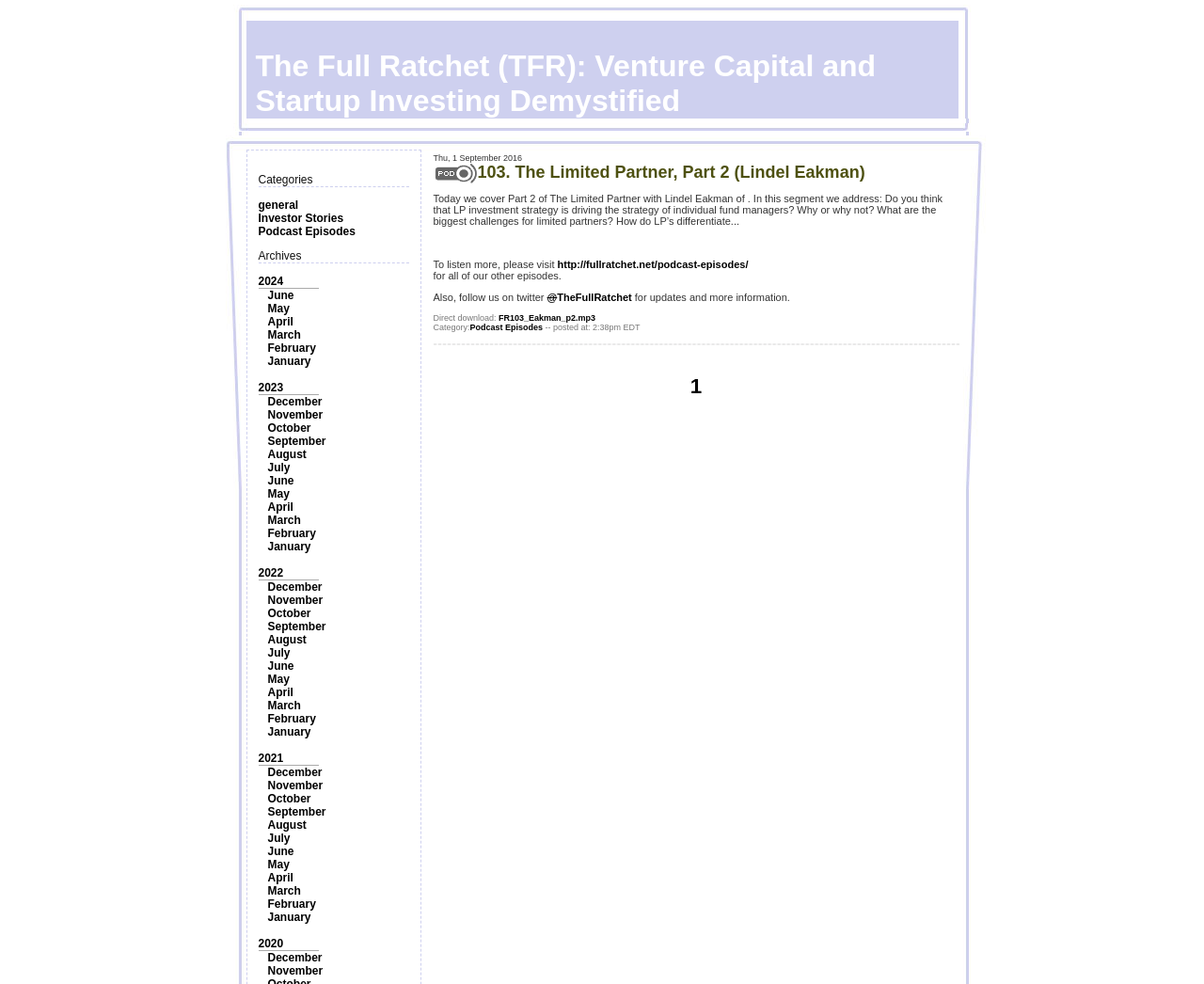Determine the bounding box coordinates (top-left x, top-left y, bottom-right x, bottom-right y) of the UI element described in the following text: Podcast Episodes

[0.214, 0.228, 0.295, 0.242]